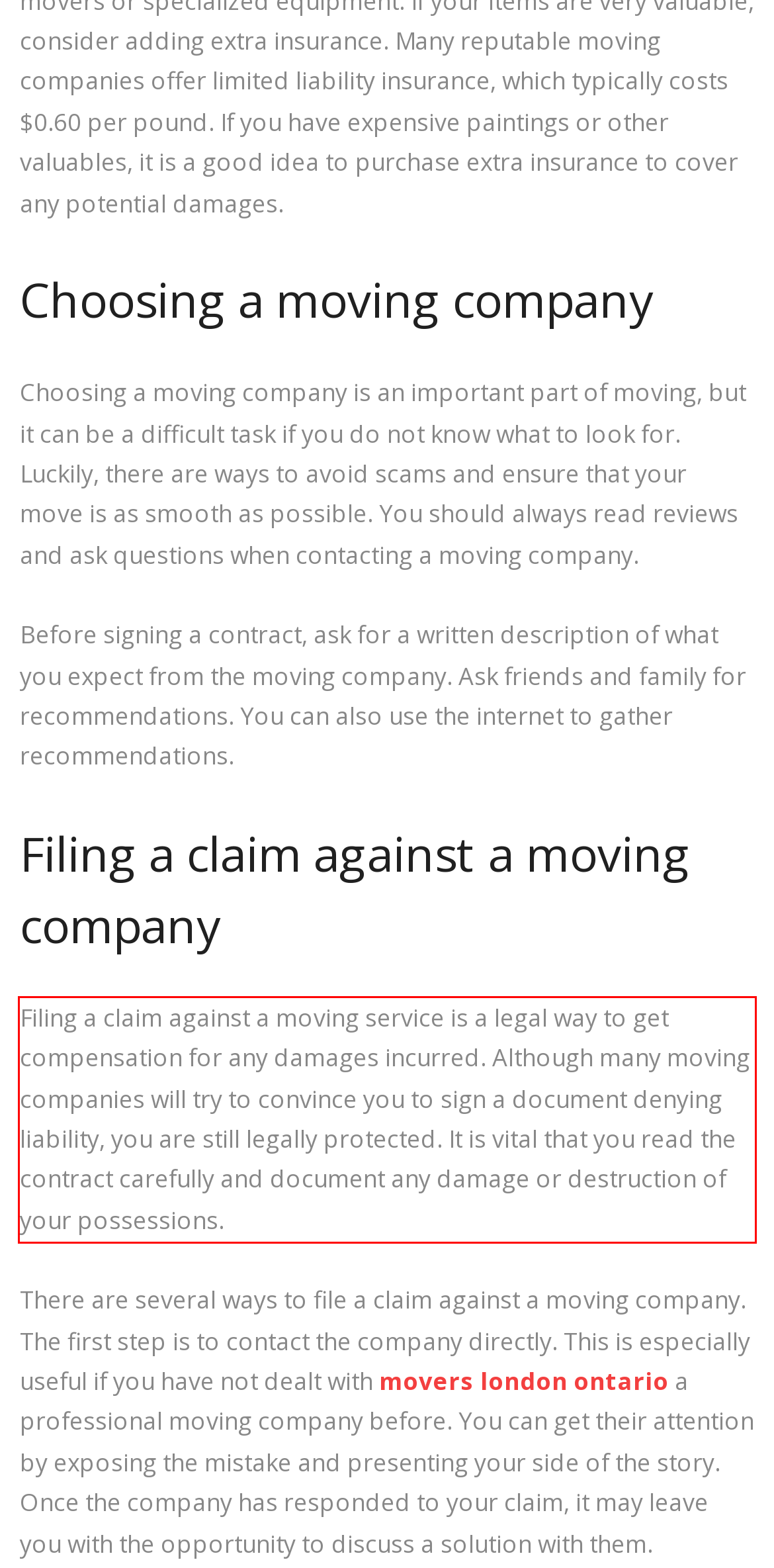Please perform OCR on the text within the red rectangle in the webpage screenshot and return the text content.

Filing a claim against a moving service is a legal way to get compensation for any damages incurred. Although many moving companies will try to convince you to sign a document denying liability, you are still legally protected. It is vital that you read the contract carefully and document any damage or destruction of your possessions.